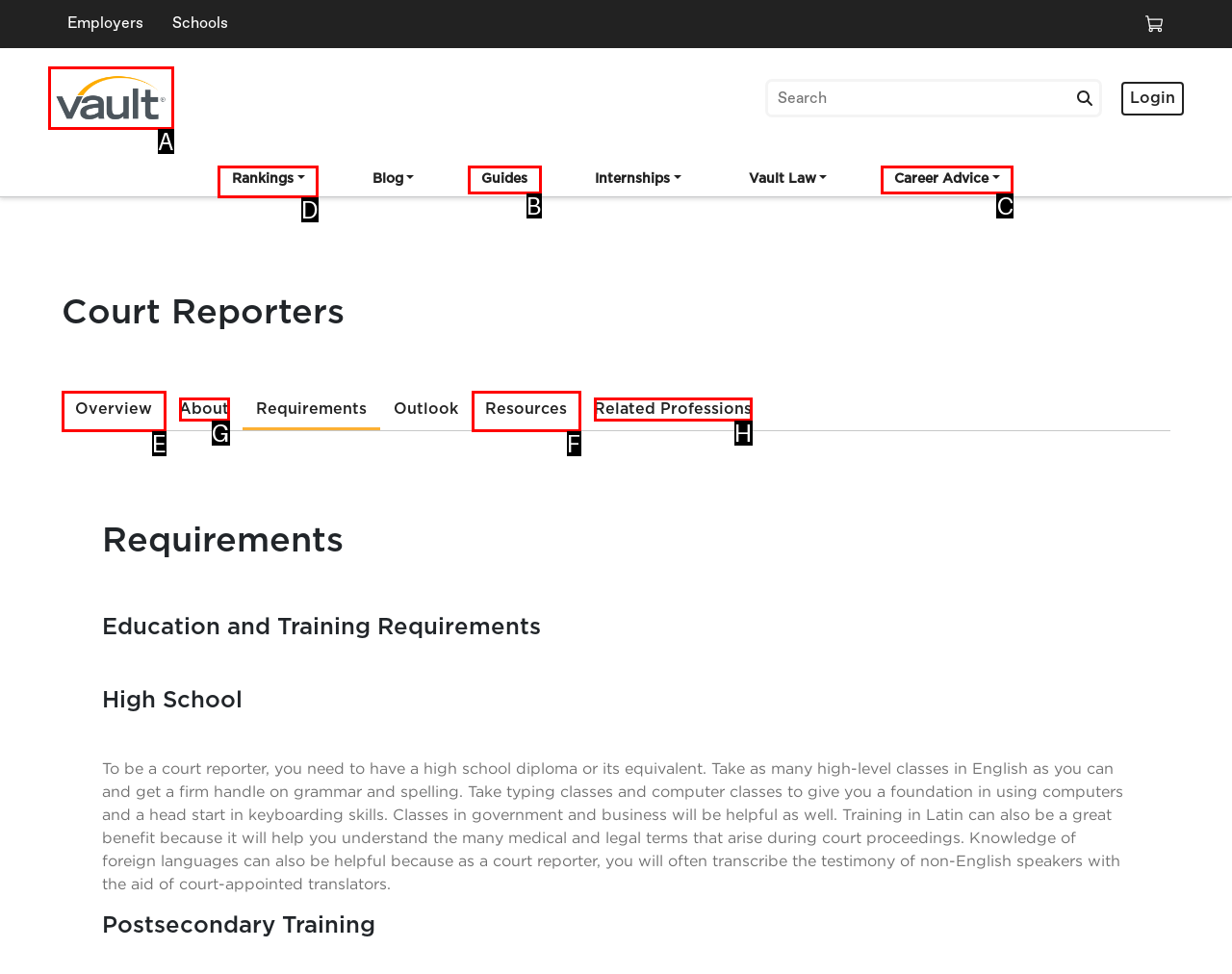Select the UI element that should be clicked to execute the following task: Select the Rankings tab
Provide the letter of the correct choice from the given options.

D